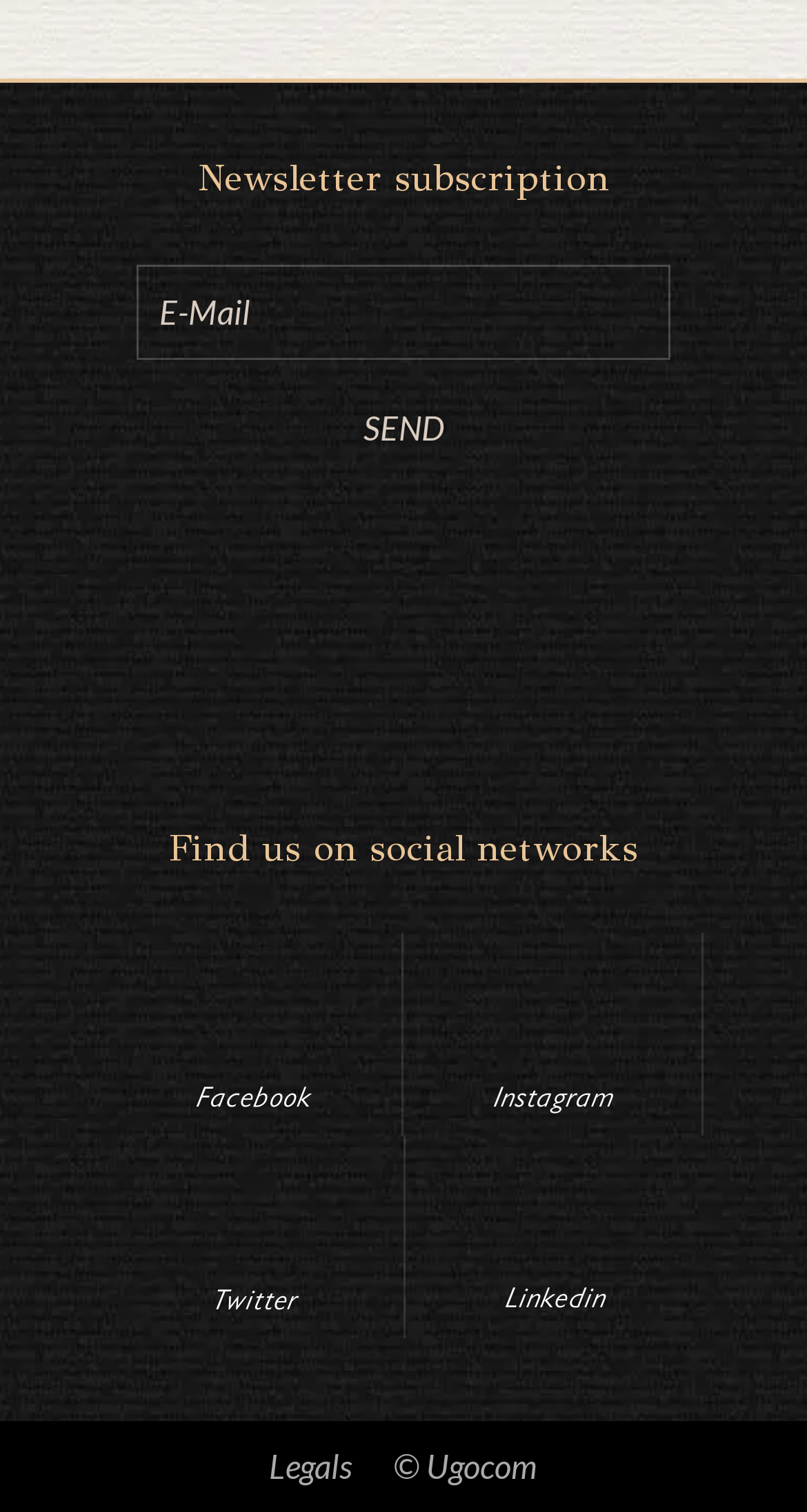Using the elements shown in the image, answer the question comprehensively: Who owns the copyright of the website?

The copyright information at the bottom of the page indicates that the website is owned by Ugocom, as stated in the text '© Ugocom'.